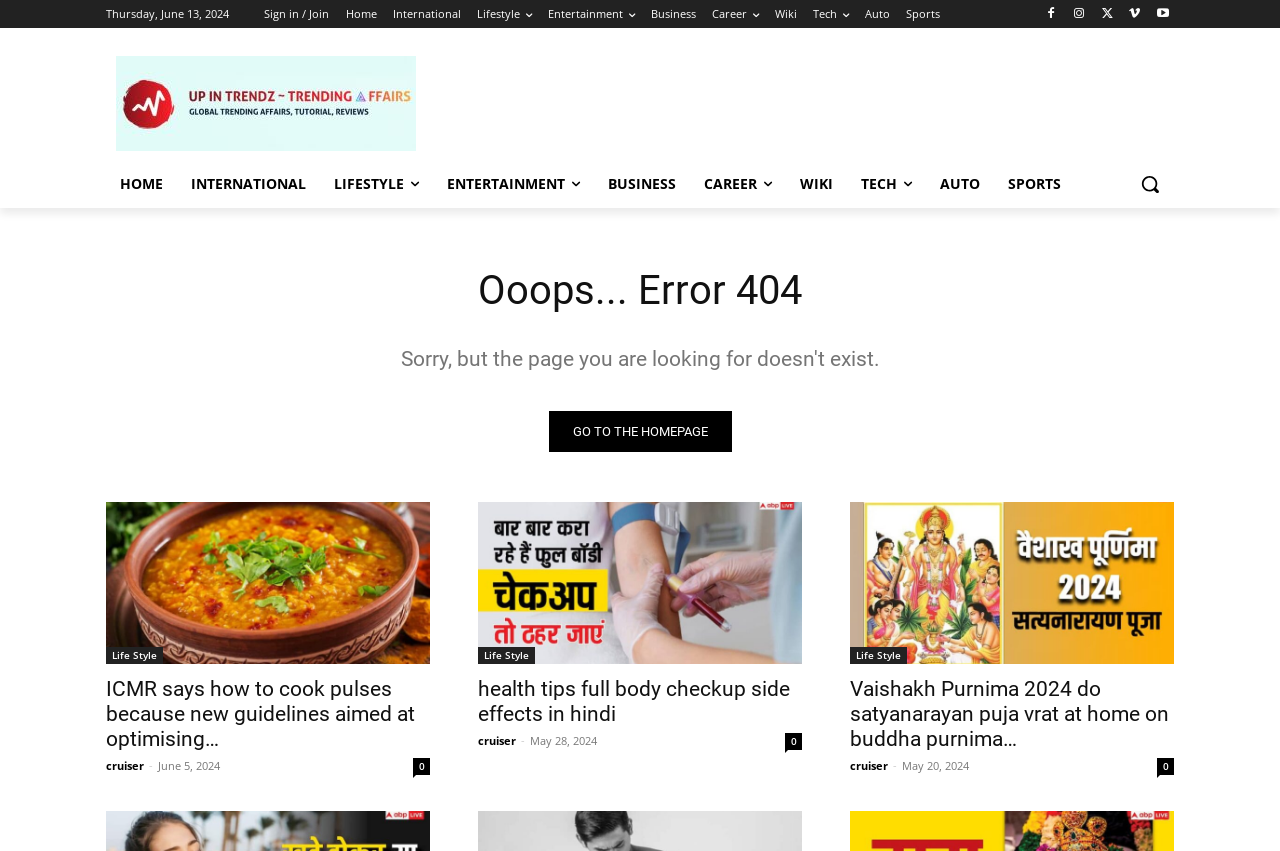Can you show the bounding box coordinates of the region to click on to complete the task described in the instruction: "Read the article about ICMR's new guidelines"?

[0.083, 0.59, 0.336, 0.78]